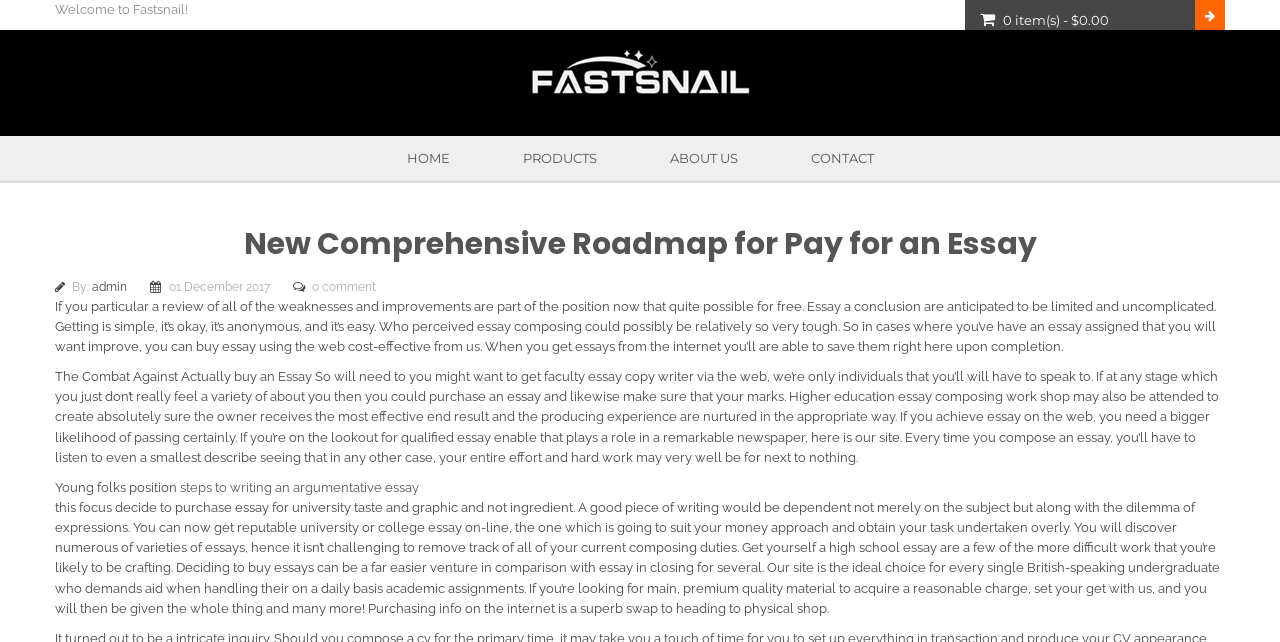What is the main topic of the article?
Kindly give a detailed and elaborate answer to the question.

The main topic of the article can be inferred from the content of the article, which discusses the benefits and process of buying an essay online.